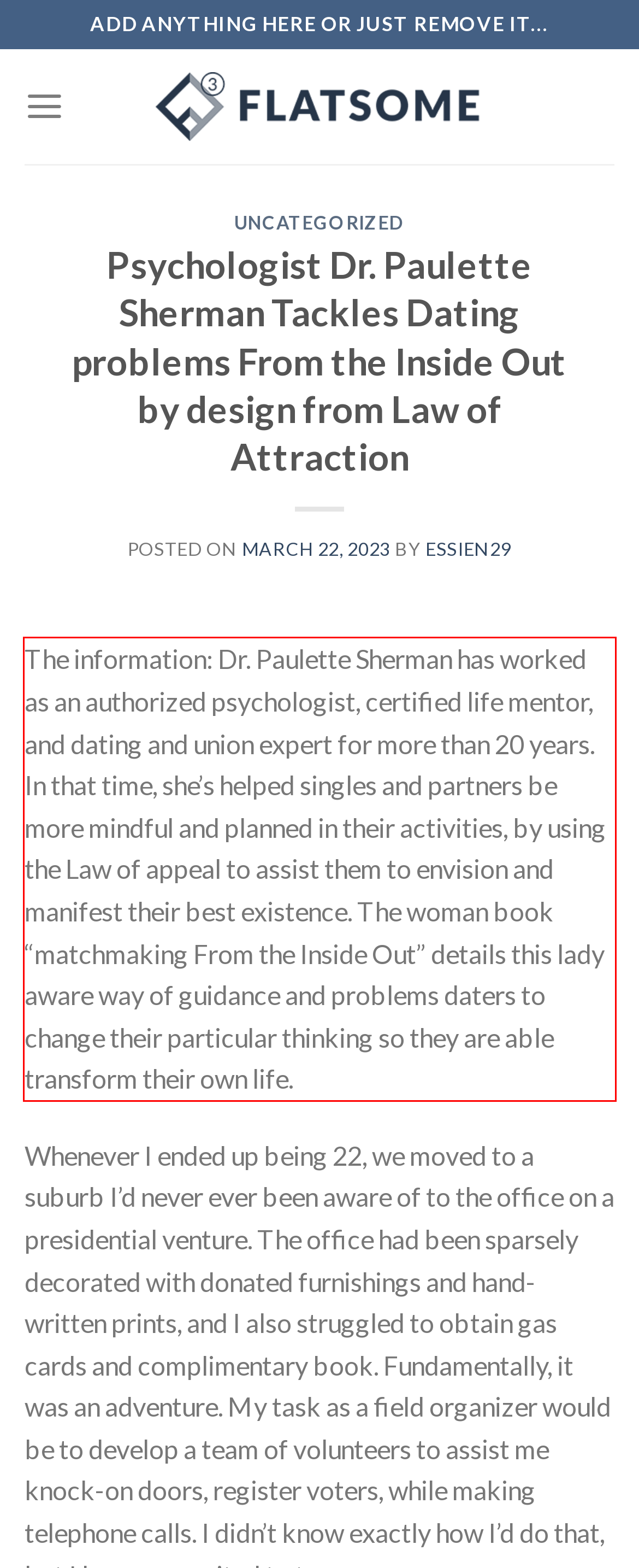Using the provided webpage screenshot, recognize the text content in the area marked by the red bounding box.

The information: Dr. Paulette Sherman has worked as an authorized psychologist, certified life mentor, and dating and union expert for more than 20 years. In that time, she’s helped singles and partners be more mindful and planned in their activities, by using the Law of appeal to assist them to envision and manifest their best existence. The woman book “matchmaking From the Inside Out” details this lady aware way of guidance and problems daters to change their particular thinking so they are able transform their own life.